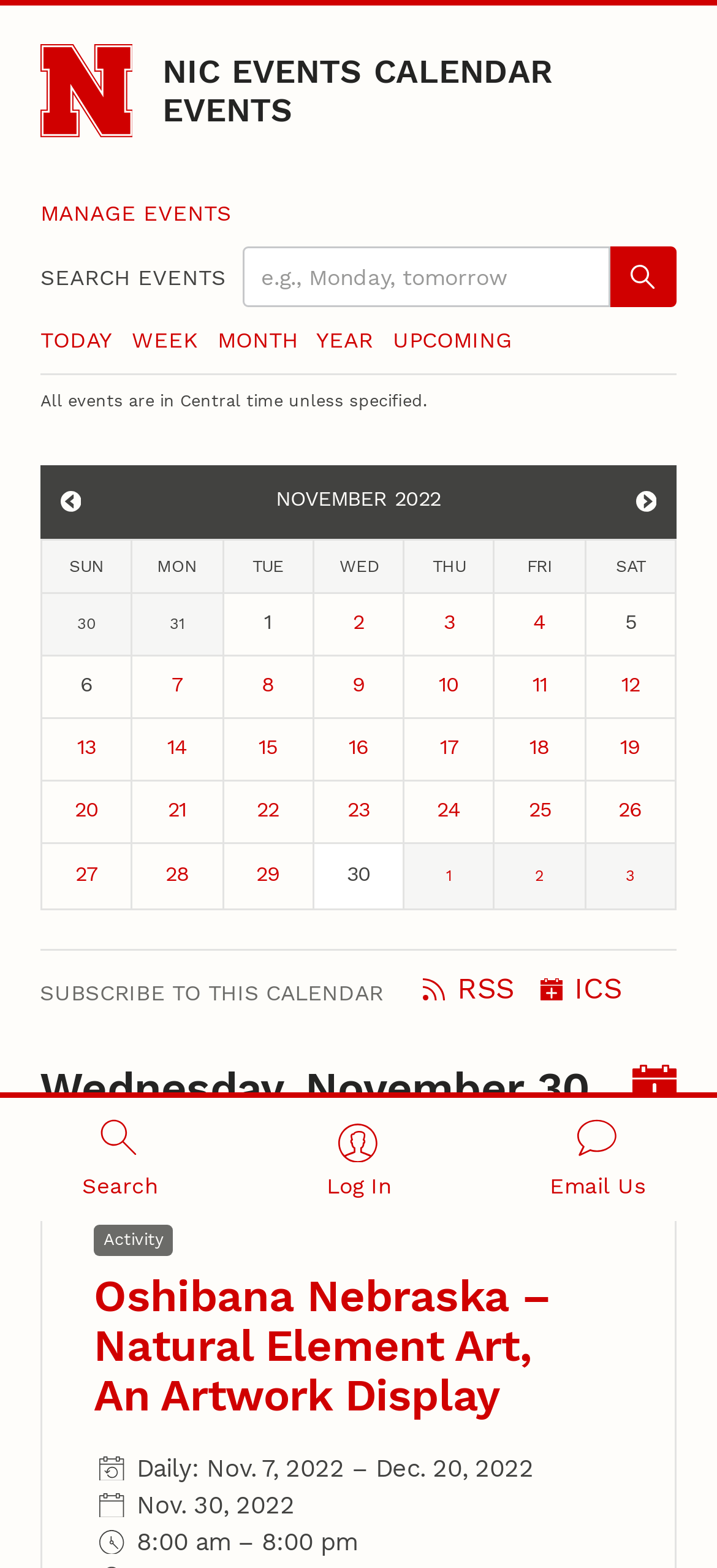Please locate the clickable area by providing the bounding box coordinates to follow this instruction: "Manage events".

[0.056, 0.125, 0.323, 0.157]